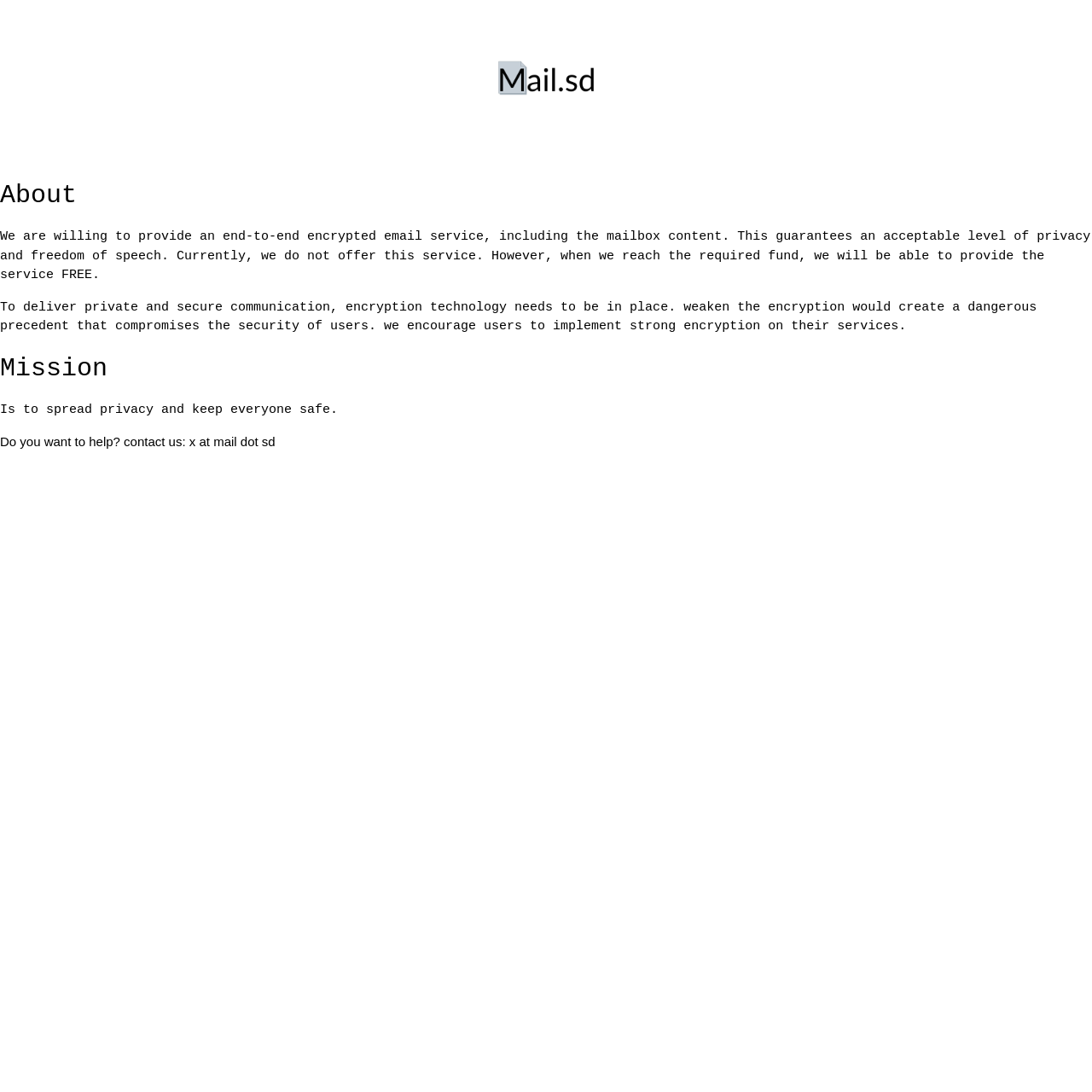What is the purpose of the email service?
Please provide a comprehensive and detailed answer to the question.

Based on the webpage content, the email service aims to provide an end-to-end encrypted email service, ensuring an acceptable level of privacy and freedom of speech.